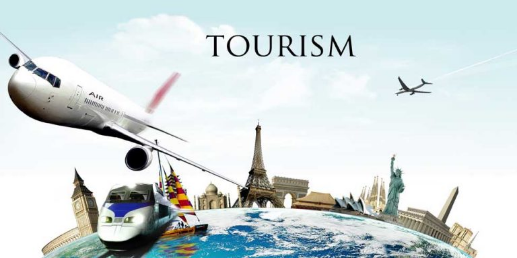What type of transportation is featured in the illustration?
Could you answer the question in a detailed manner, providing as much information as possible?

The illustration features prominent modes of transportation, including an airplane and high-speed trains, emphasizing the importance of travel and exploration.